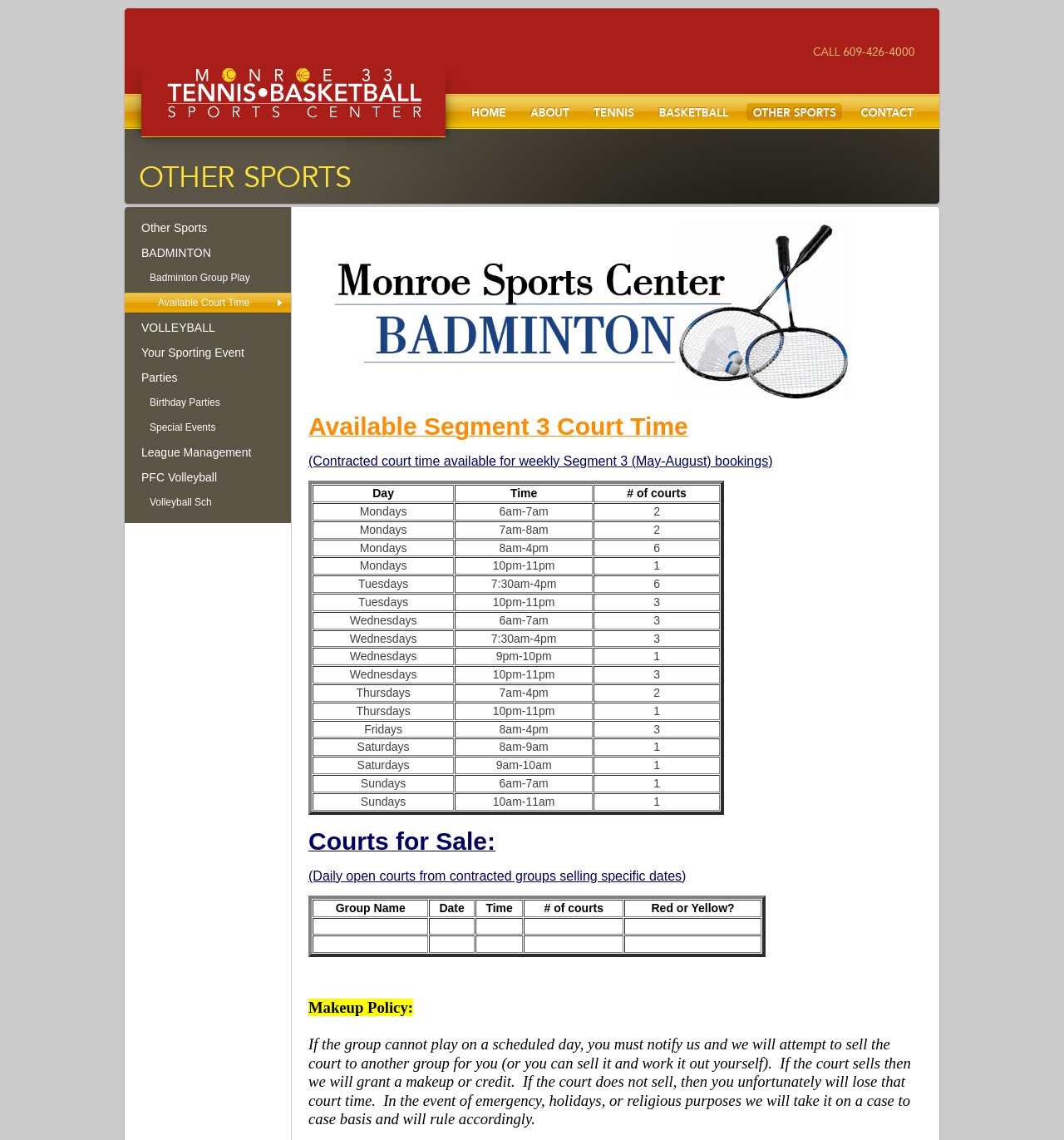What is the available court time on Mondays?
Please describe in detail the information shown in the image to answer the question.

The available court time on Mondays can be found in the table element on the webpage. The table has multiple rows, each representing a different time slot. The time slots available on Mondays are 6am-7am, 7am-8am, 8am-4pm, and 10pm-11pm.